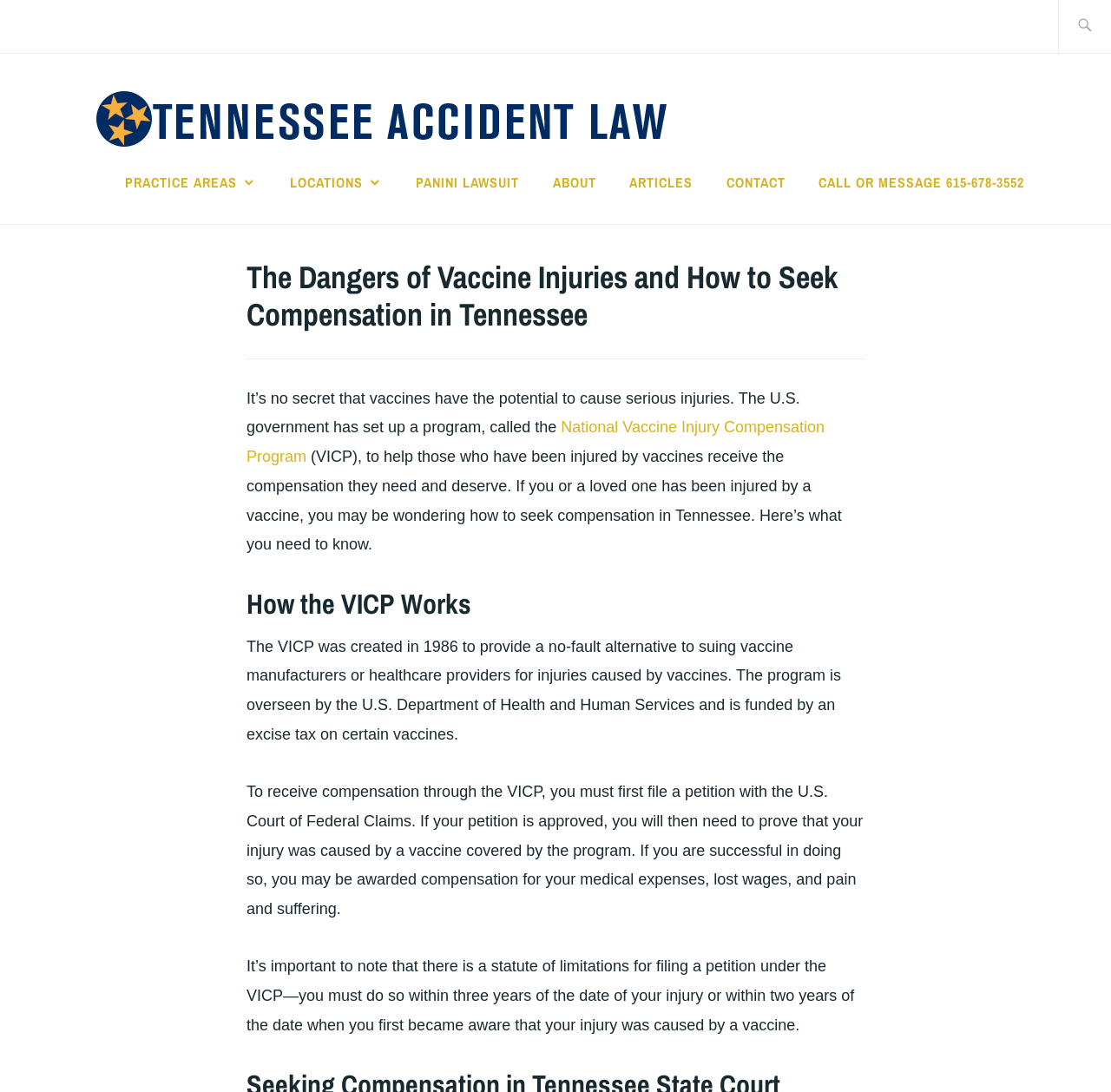Locate the bounding box coordinates of the clickable element to fulfill the following instruction: "Visit Tennessee Accident Law Firm homepage". Provide the coordinates as four float numbers between 0 and 1 in the format [left, top, right, bottom].

[0.078, 0.102, 0.619, 0.115]